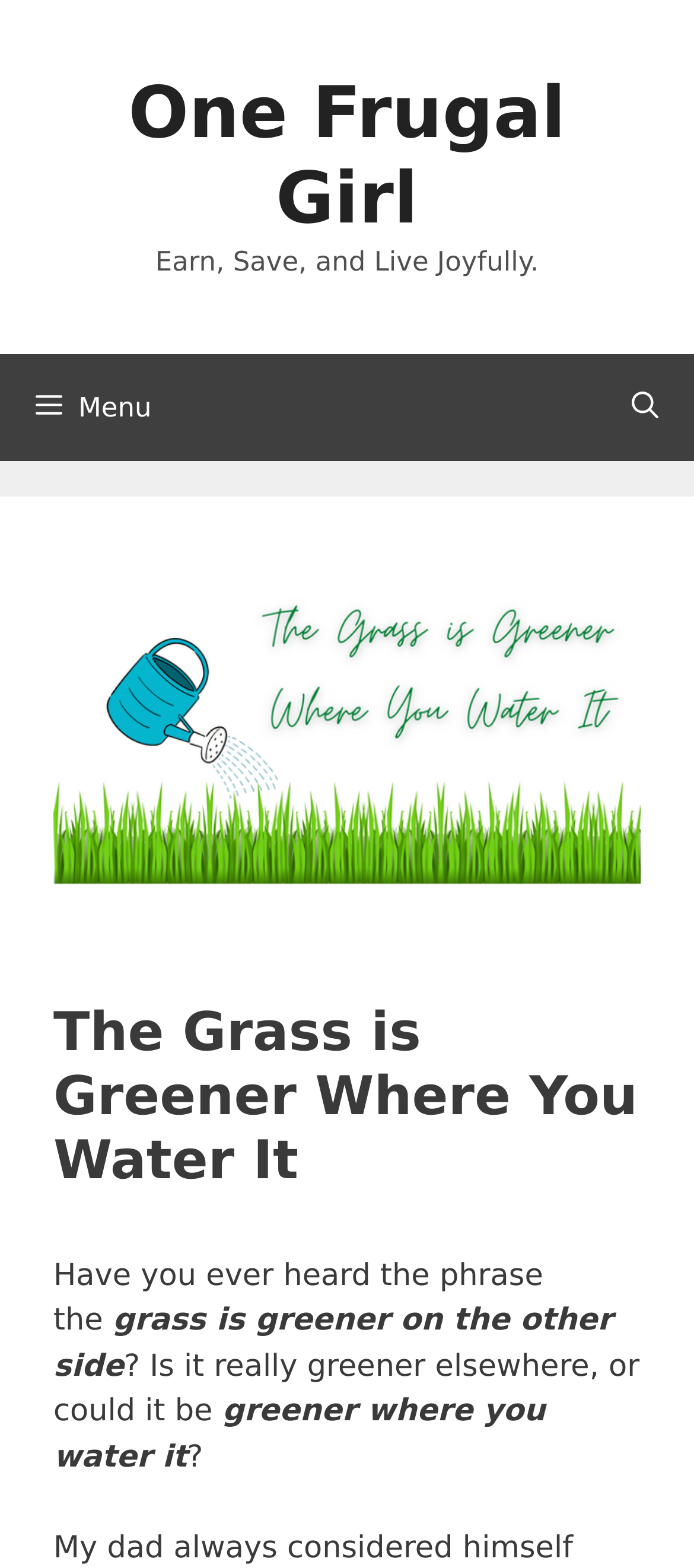Extract the bounding box coordinates for the UI element described as: "One Frugal Girl".

[0.185, 0.047, 0.815, 0.153]